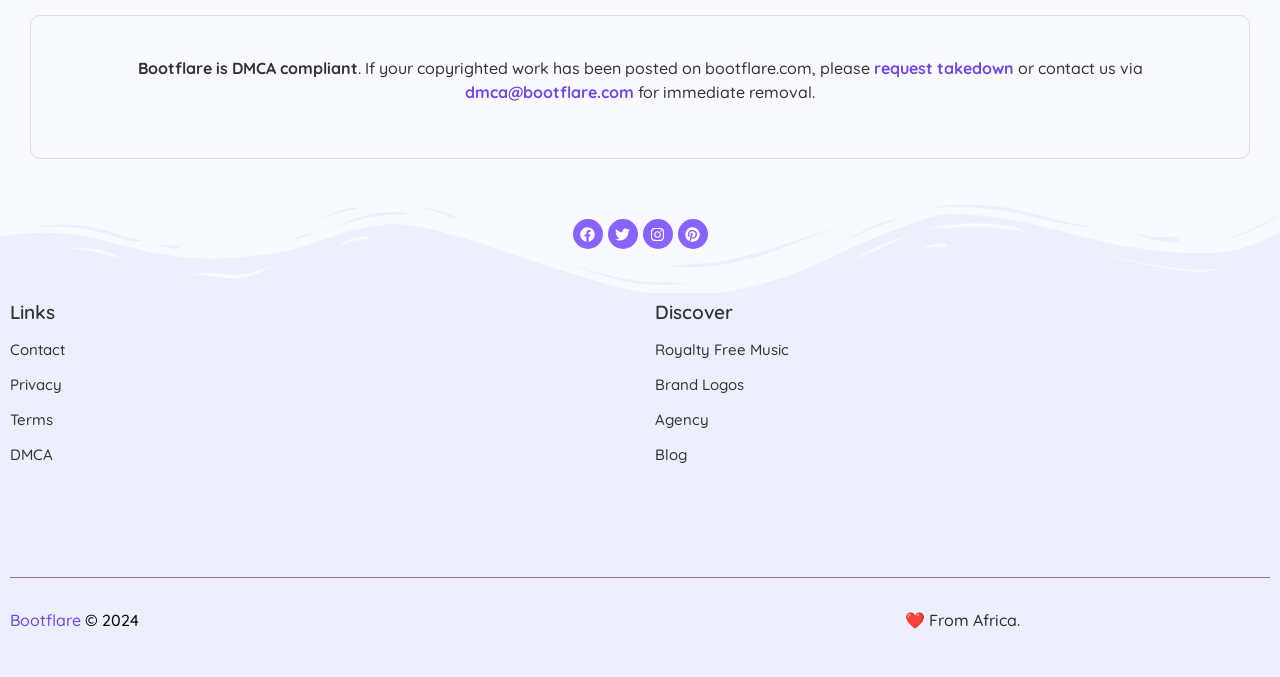Please determine the bounding box coordinates of the element to click on in order to accomplish the following task: "contact us via email". Ensure the coordinates are four float numbers ranging from 0 to 1, i.e., [left, top, right, bottom].

[0.363, 0.121, 0.495, 0.15]